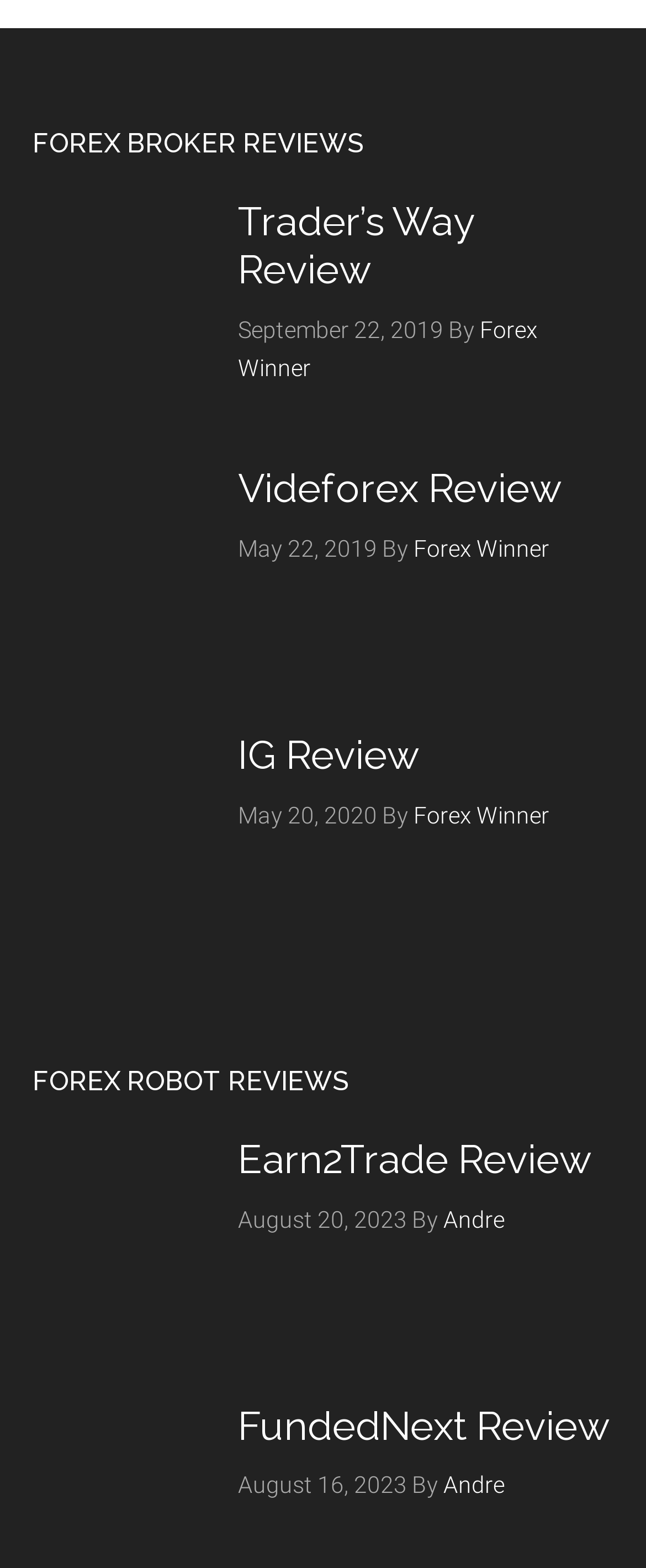When was the 'Videforex Review' article published?
Identify the answer in the screenshot and reply with a single word or phrase.

May 22, 2019